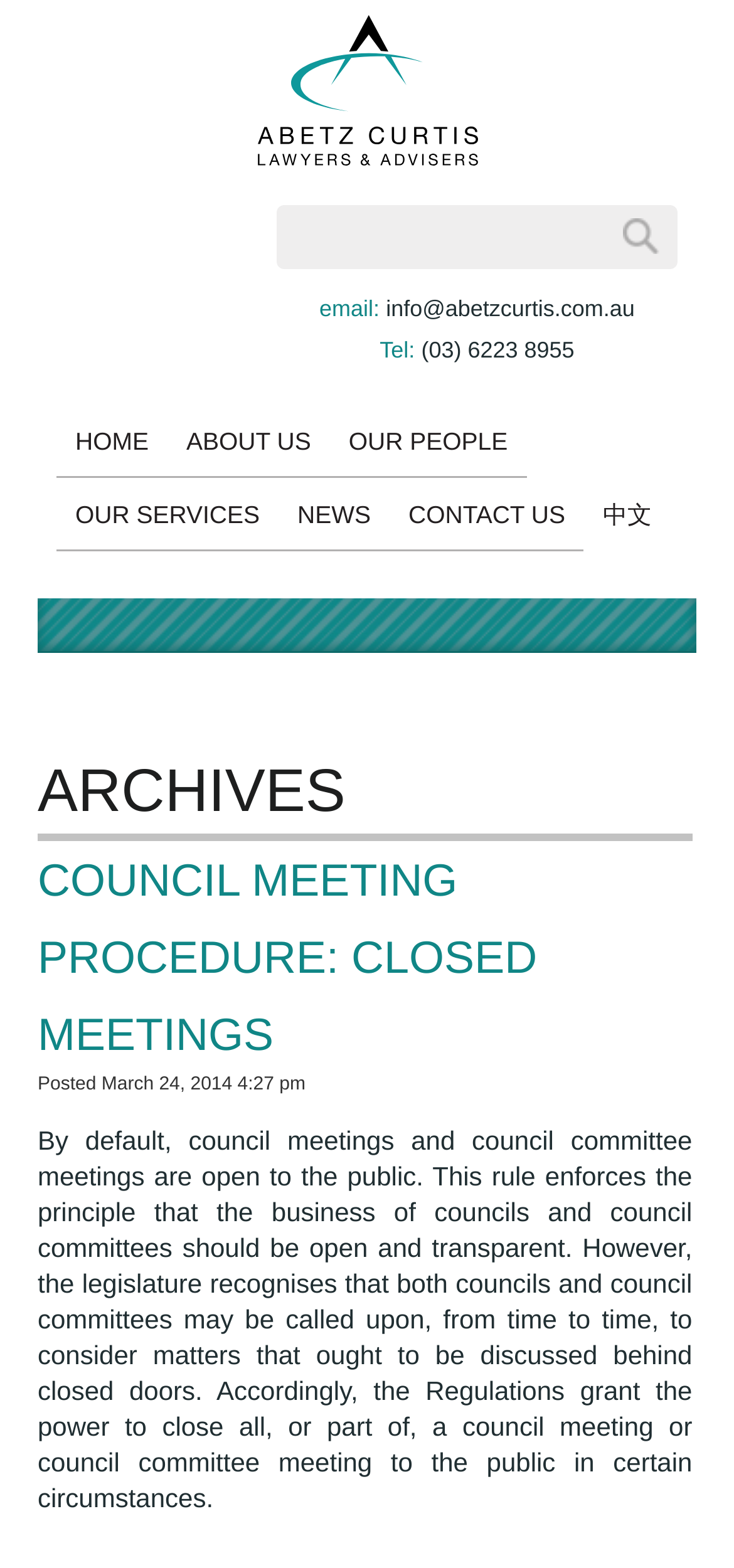How many links are there in the navigation menu?
Using the image provided, answer with just one word or phrase.

7